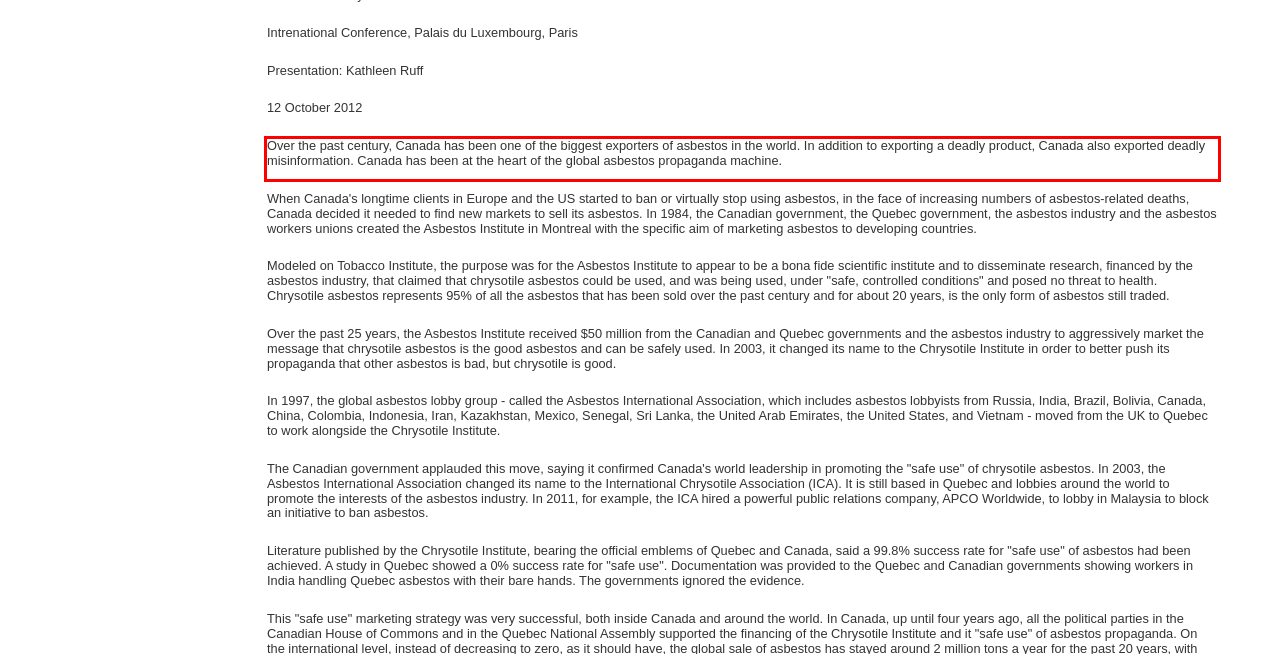Within the provided webpage screenshot, find the red rectangle bounding box and perform OCR to obtain the text content.

Over the past century, Canada has been one of the biggest exporters of asbestos in the world. In addition to exporting a deadly product, Canada also exported deadly misinformation. Canada has been at the heart of the global asbestos propaganda machine.